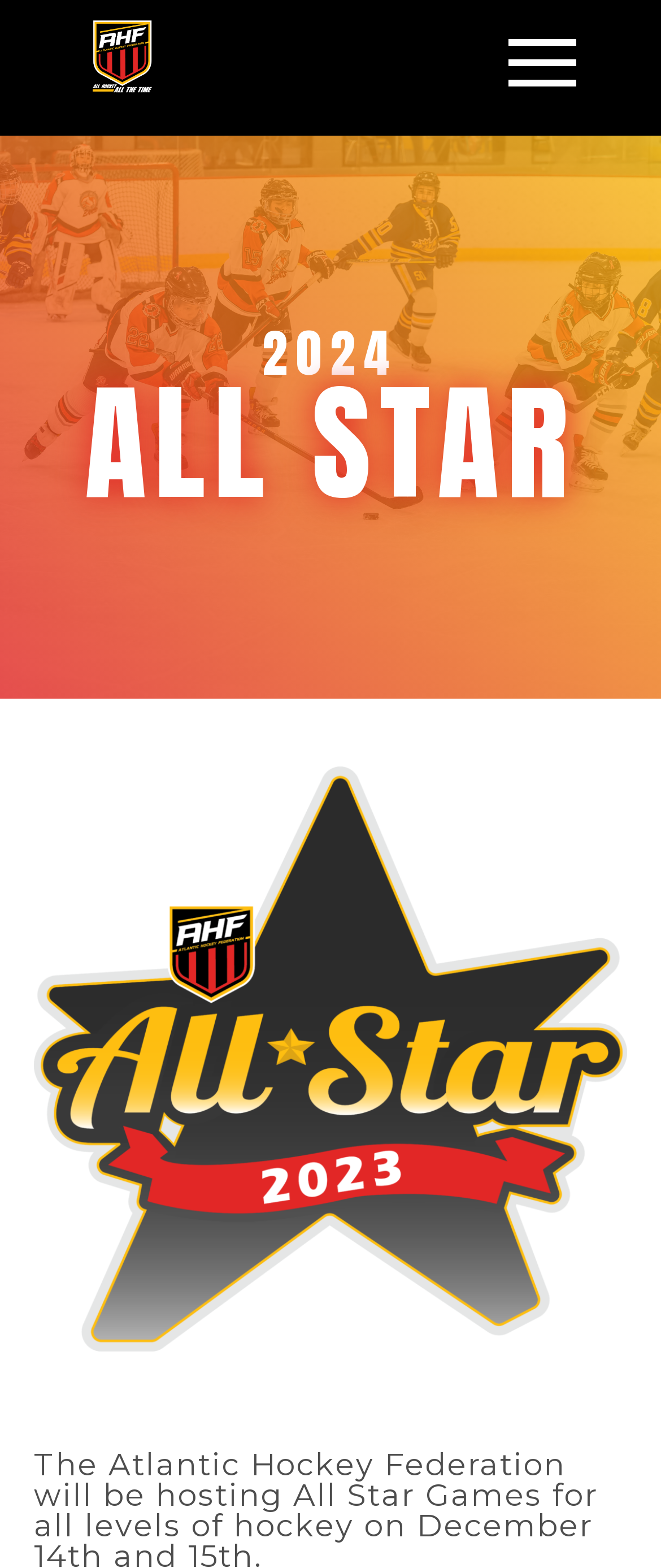Find the bounding box of the UI element described as: "alt="Atlantic Hockey Federation"". The bounding box coordinates should be given as four float values between 0 and 1, i.e., [left, top, right, bottom].

[0.077, 0.0, 0.291, 0.08]